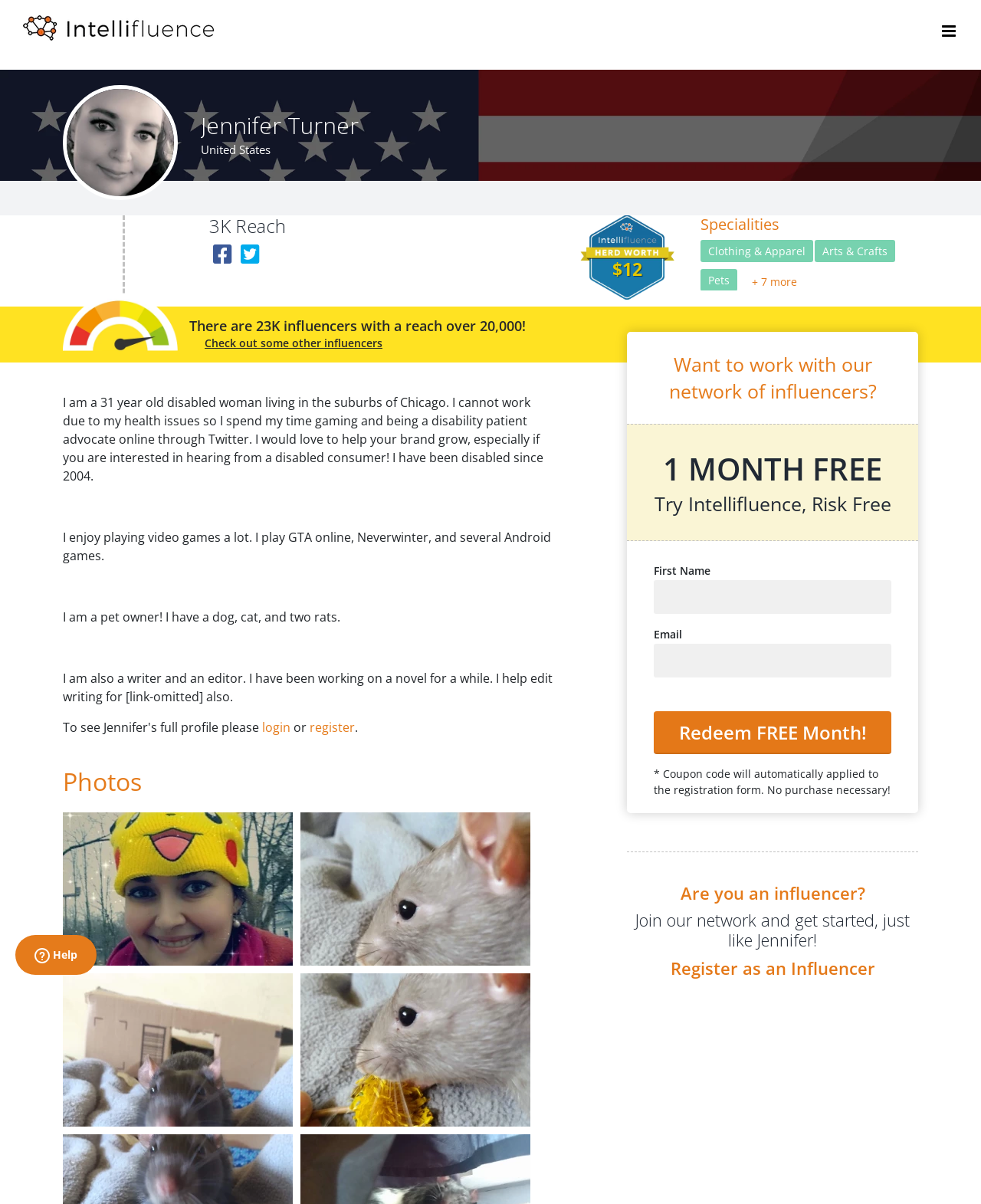Determine the bounding box coordinates for the clickable element required to fulfill the instruction: "Click the Intellifluence logo". Provide the coordinates as four float numbers between 0 and 1, i.e., [left, top, right, bottom].

[0.023, 0.013, 0.219, 0.034]